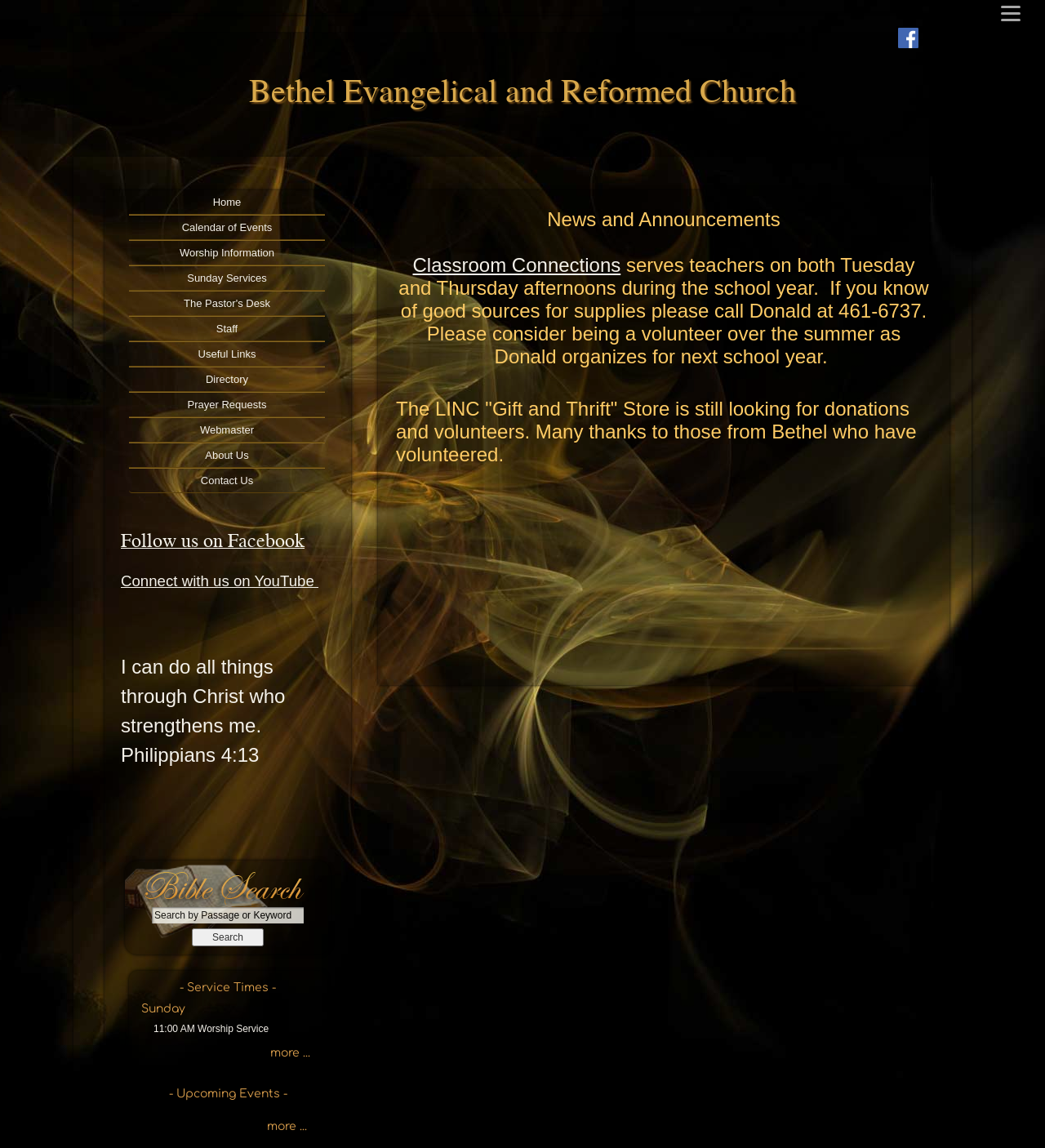Kindly provide the bounding box coordinates of the section you need to click on to fulfill the given instruction: "Search for upcoming events".

[0.127, 0.966, 0.309, 0.988]